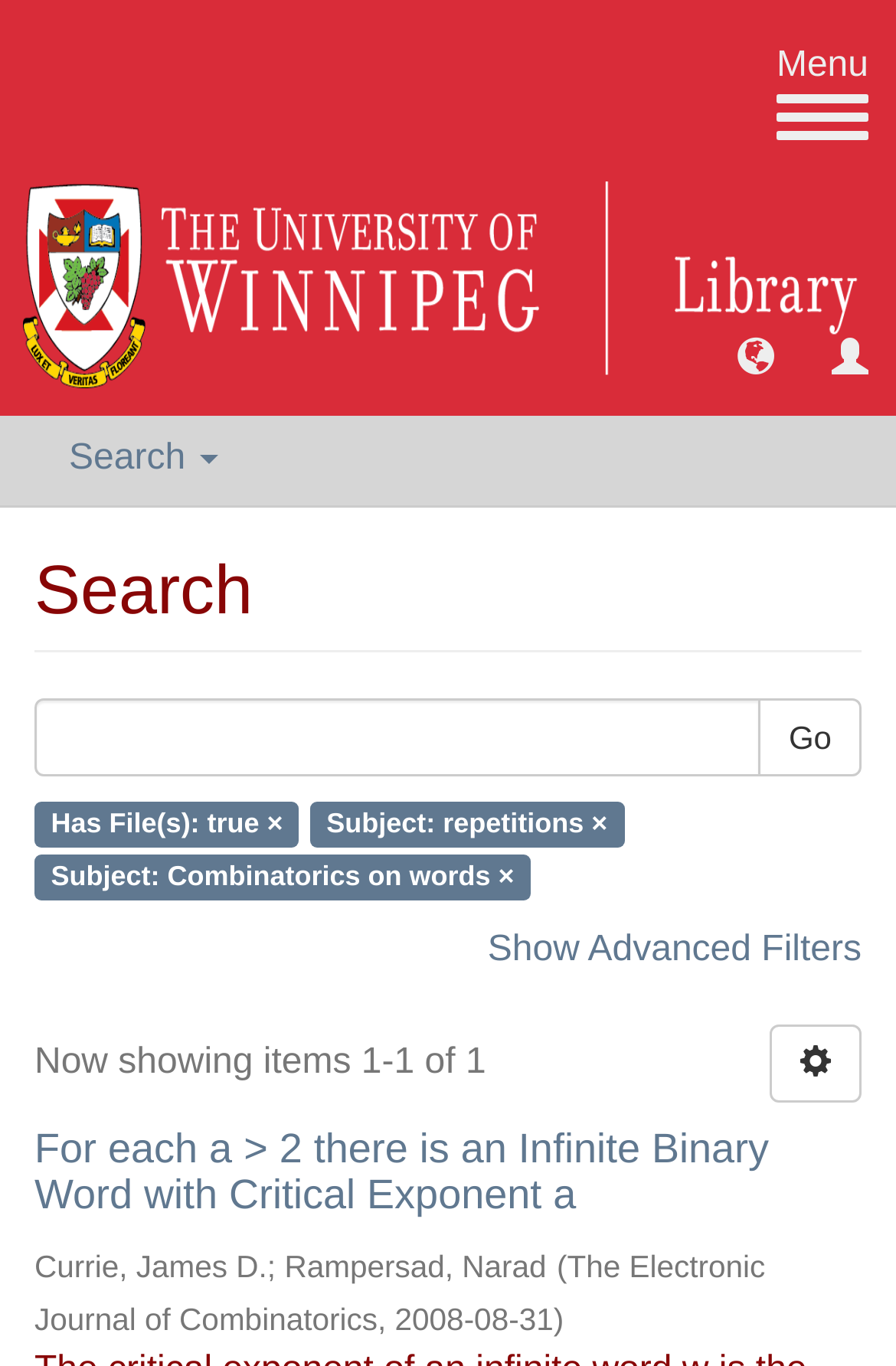Determine the bounding box coordinates for the UI element matching this description: "Search".

[0.077, 0.321, 0.244, 0.35]